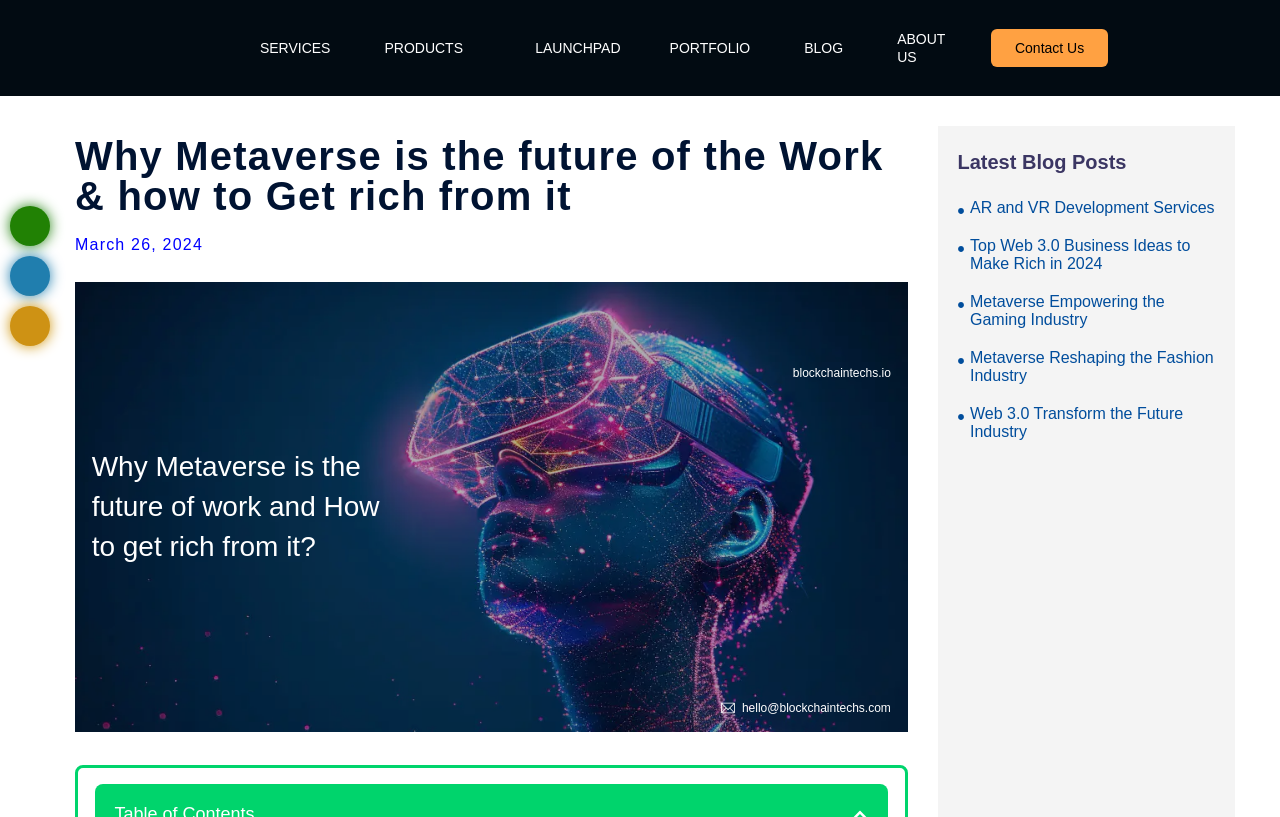Locate the bounding box coordinates of the item that should be clicked to fulfill the instruction: "View More".

[0.182, 0.028, 0.763, 0.089]